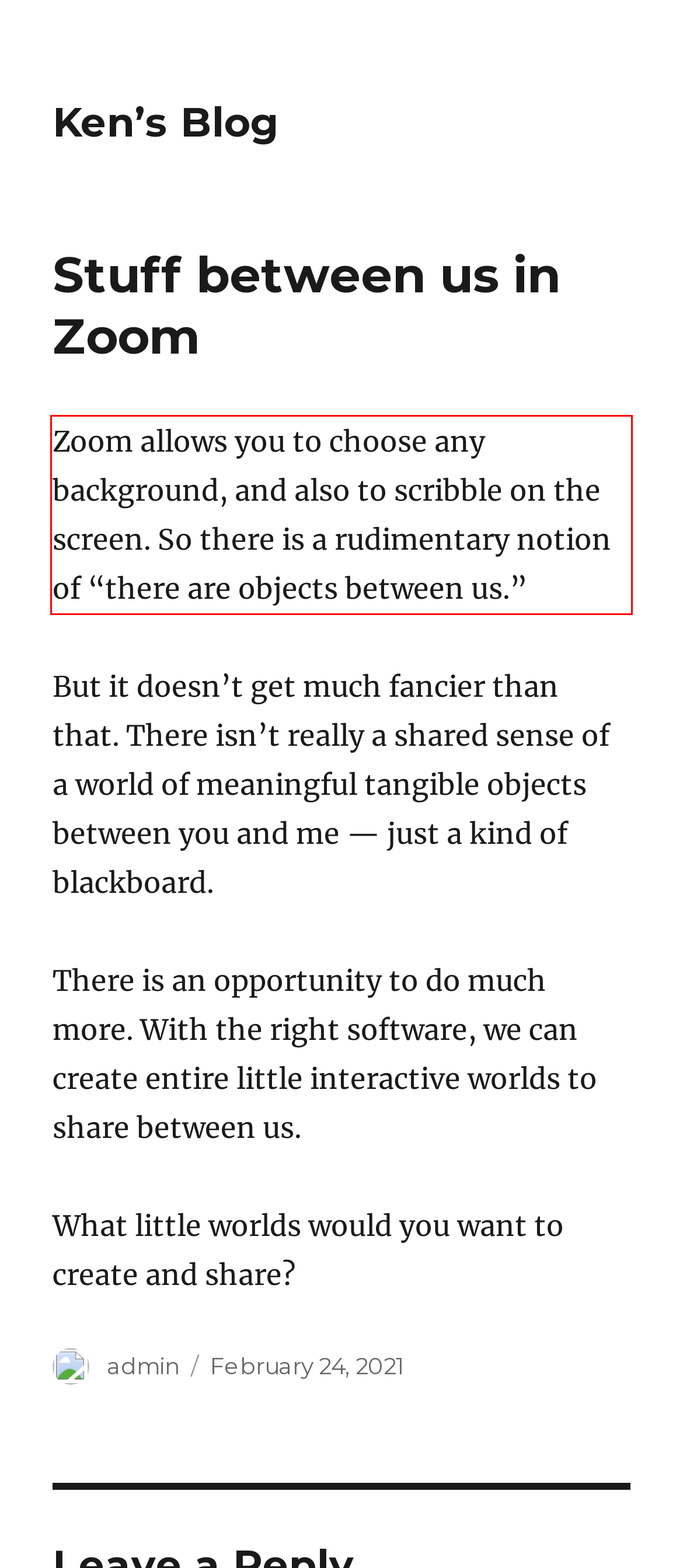You are given a webpage screenshot with a red bounding box around a UI element. Extract and generate the text inside this red bounding box.

Zoom allows you to choose any background, and also to scribble on the screen. So there is a rudimentary notion of “there are objects between us.”